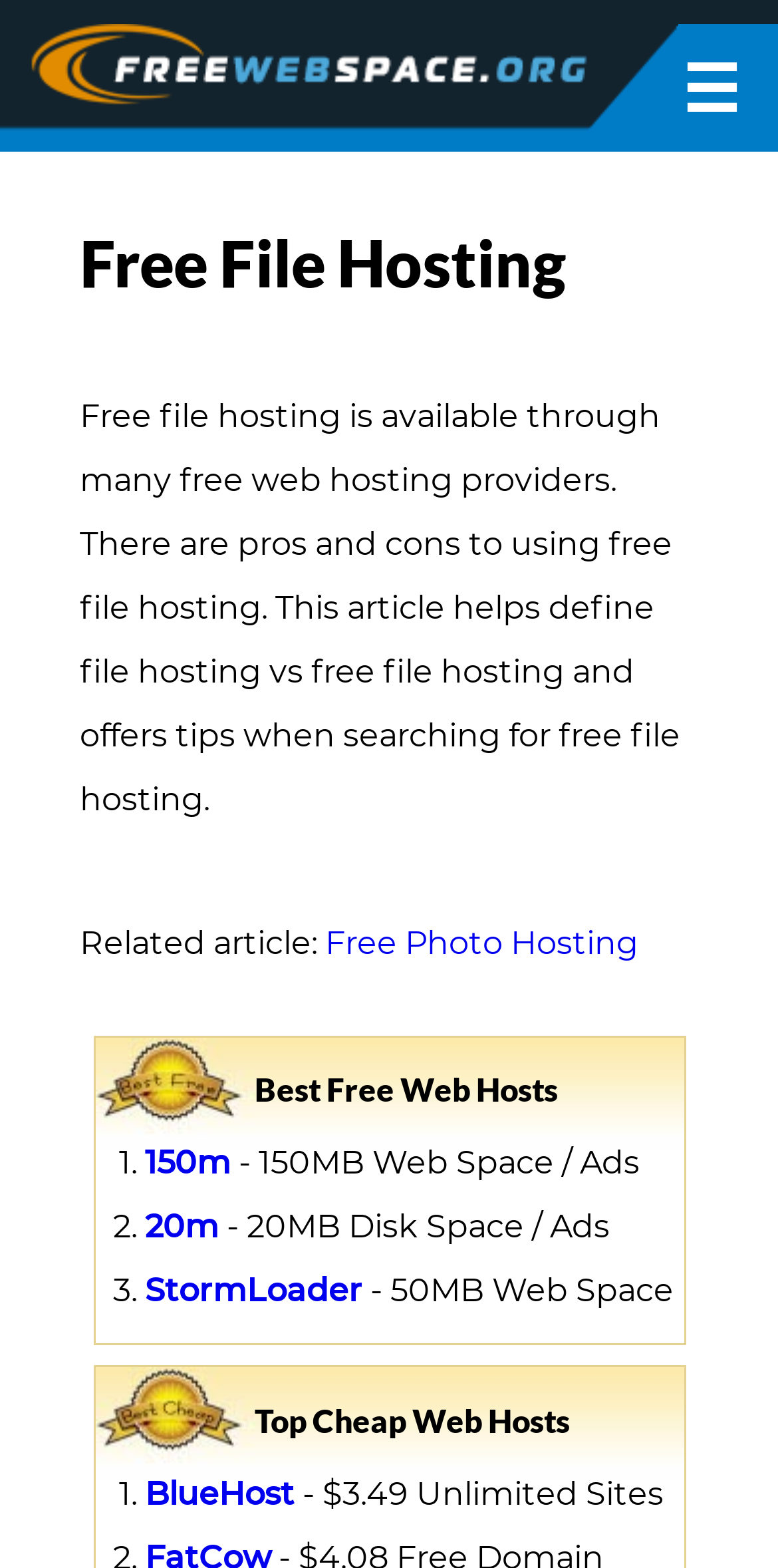From the webpage screenshot, identify the region described by alt="Free Web Space". Provide the bounding box coordinates as (top-left x, top-left y, bottom-right x, bottom-right y), with each value being a floating point number between 0 and 1.

[0.0, 0.069, 0.872, 0.093]